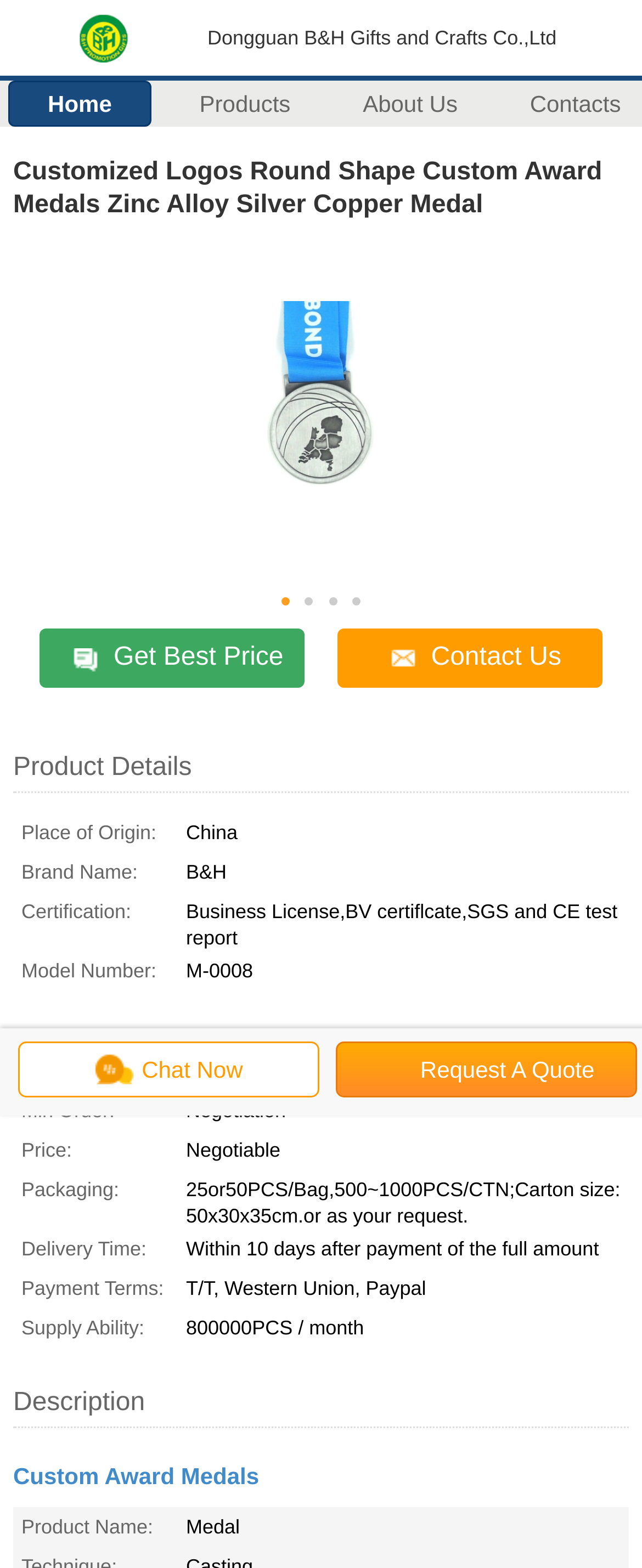Identify the bounding box coordinates for the UI element described as follows: "Chat Now". Ensure the coordinates are four float numbers between 0 and 1, formatted as [left, top, right, bottom].

[0.029, 0.664, 0.498, 0.7]